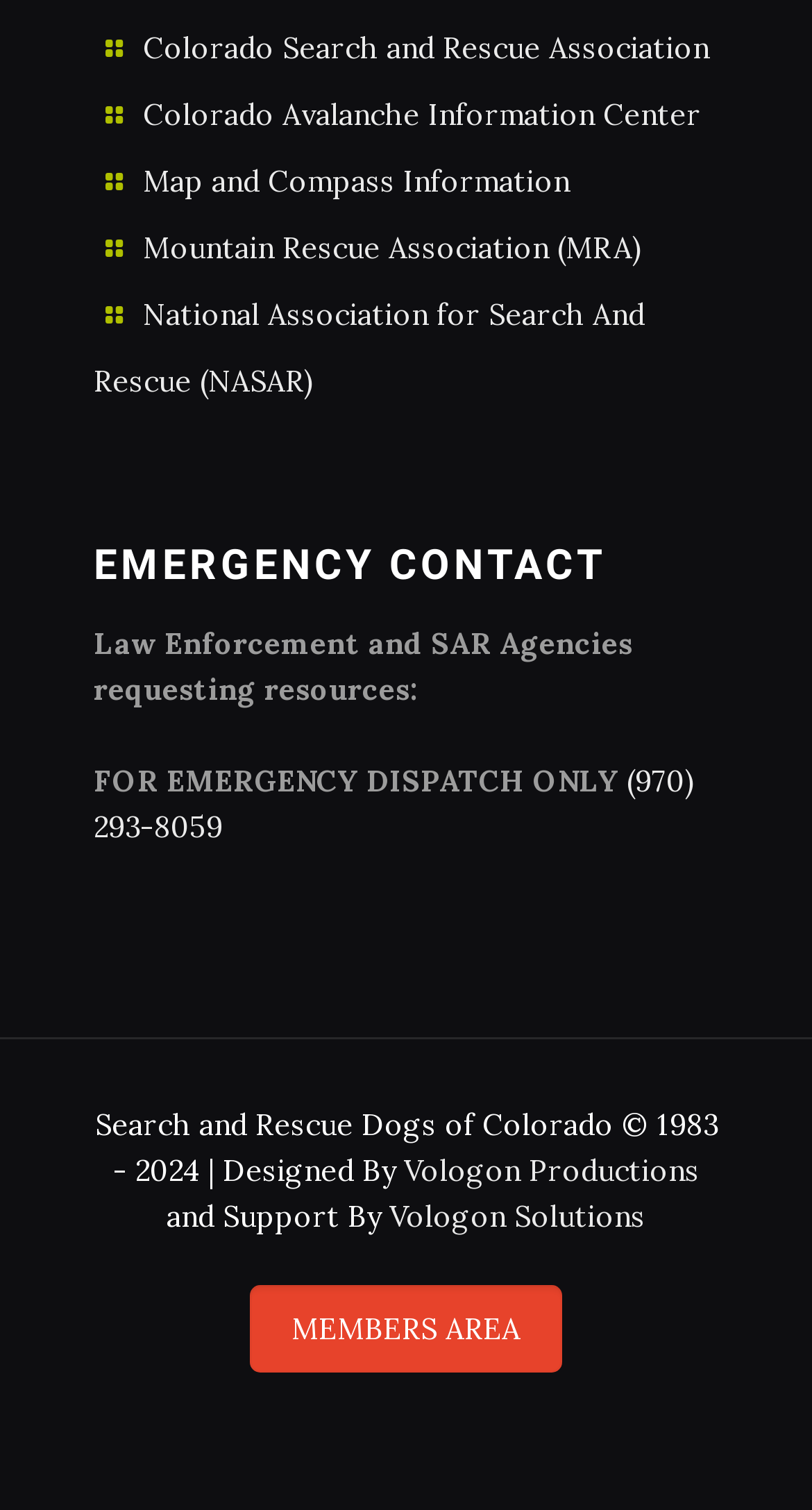Identify the bounding box coordinates of the section that should be clicked to achieve the task described: "Contact emergency dispatch".

[0.115, 0.505, 0.856, 0.56]